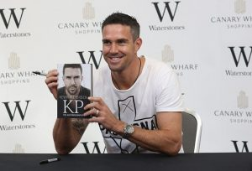Explain the image in a detailed and descriptive way.

In this engaging image, former England cricketer Kevin Pietersen, known affectionately as KP, sits at a promotional event, beaming as he showcases his autobiography, also titled "KP." Wearing a casual white t-shirt, he holds the book prominently for the camera while gripping a black pen, likely ready to sign autographs for eager fans. The backdrop features the logo of Waterstones, indicating the event’s location at Canary Wharf Shopping in London. With his charismatic smile and relaxed demeanor, Pietersen embodies the enthusiasm of a supposed book launch, sharing moments of his cricketing journey with attendees.